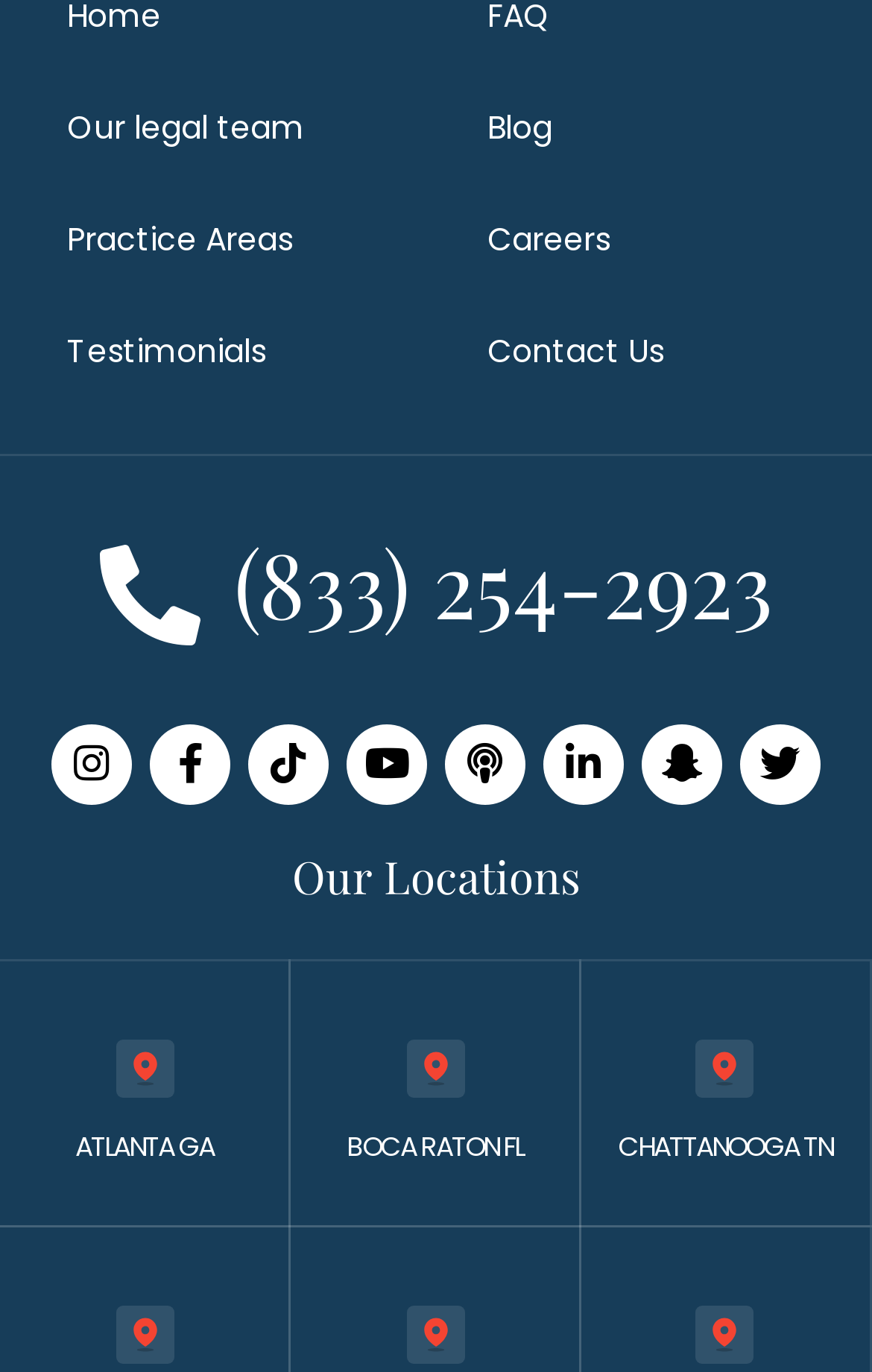What is the text above the location links?
Answer the question with a single word or phrase, referring to the image.

Our Locations